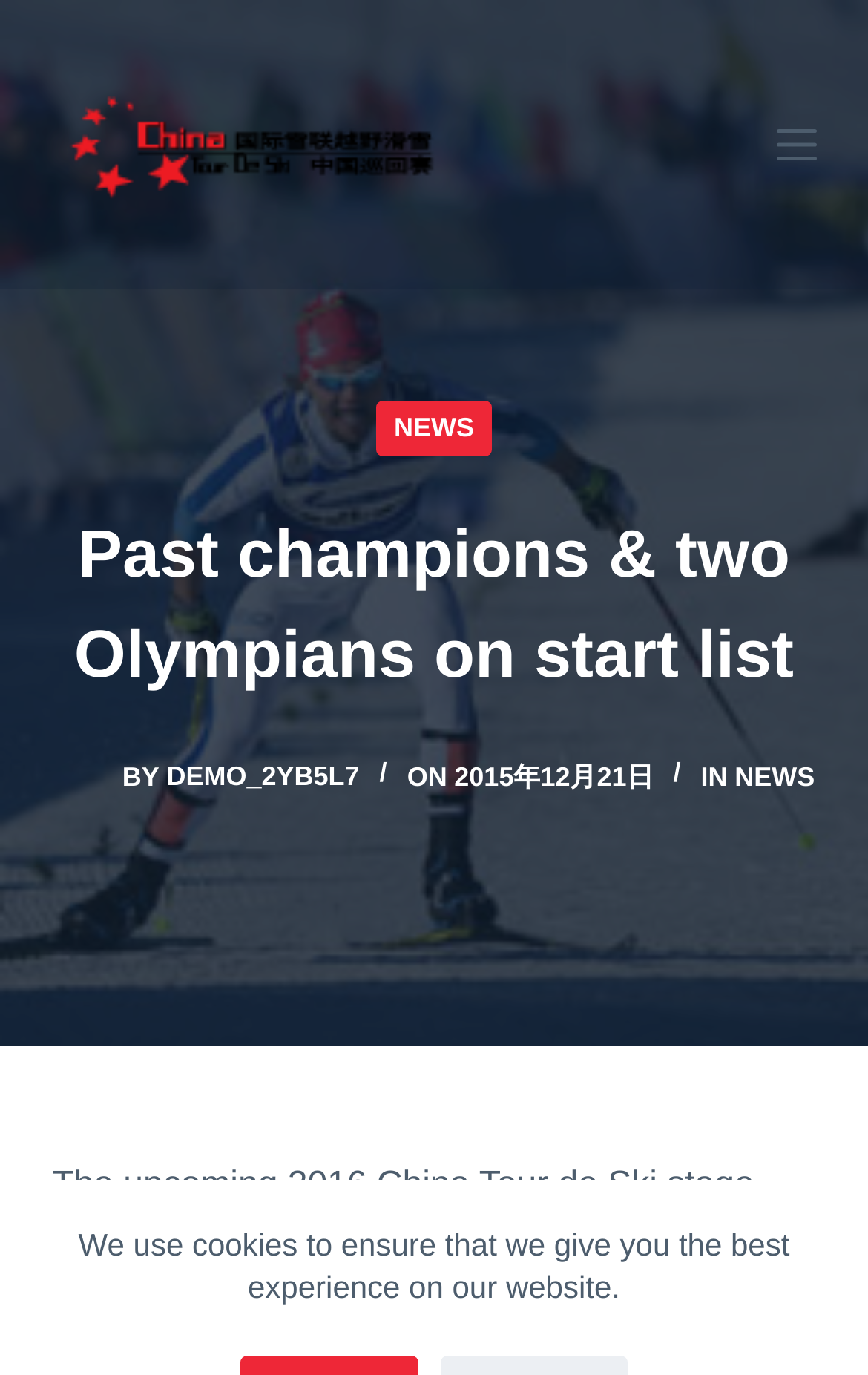What is the date of the news article?
Relying on the image, give a concise answer in one word or a brief phrase.

2015年12月21日